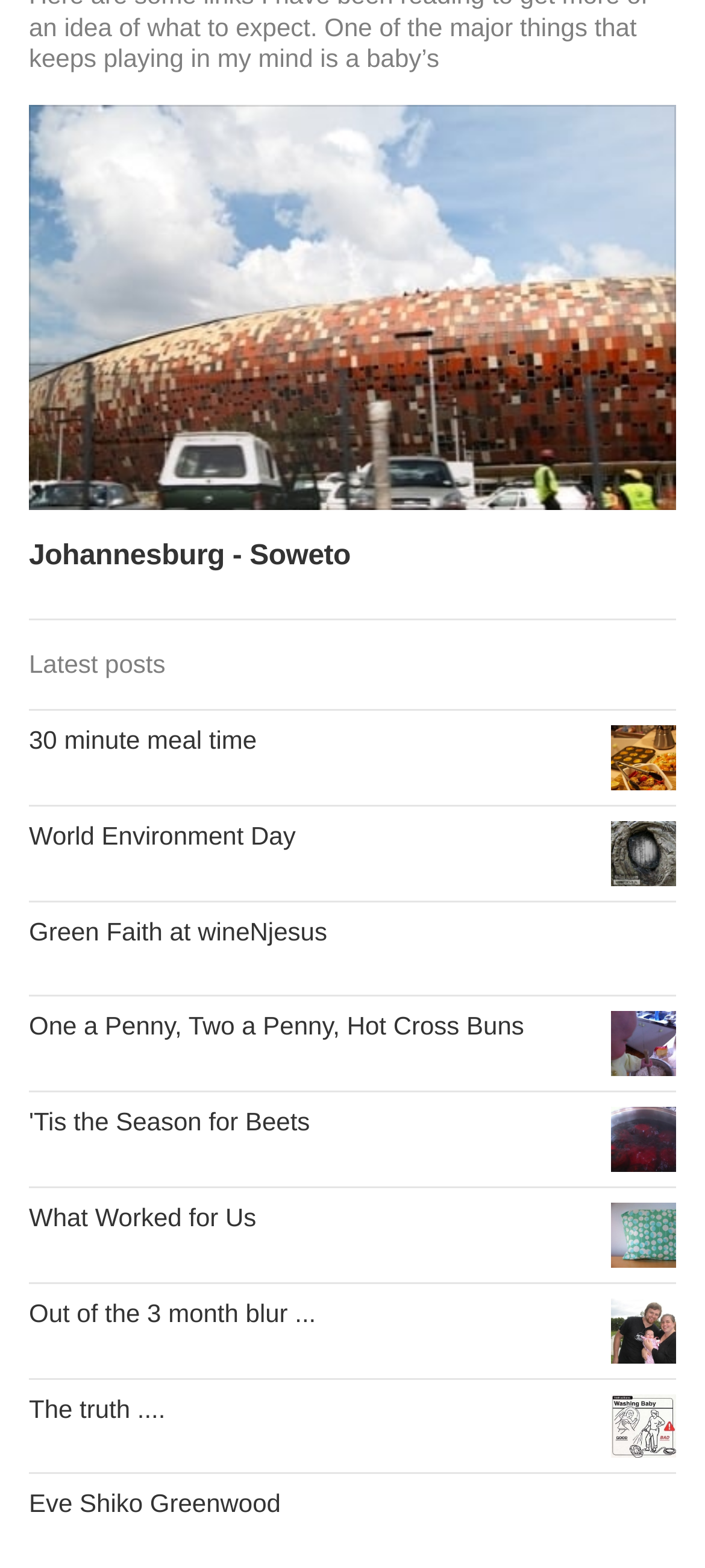Please locate the bounding box coordinates of the element's region that needs to be clicked to follow the instruction: "Read the latest posts". The bounding box coordinates should be provided as four float numbers between 0 and 1, i.e., [left, top, right, bottom].

[0.041, 0.414, 0.235, 0.432]